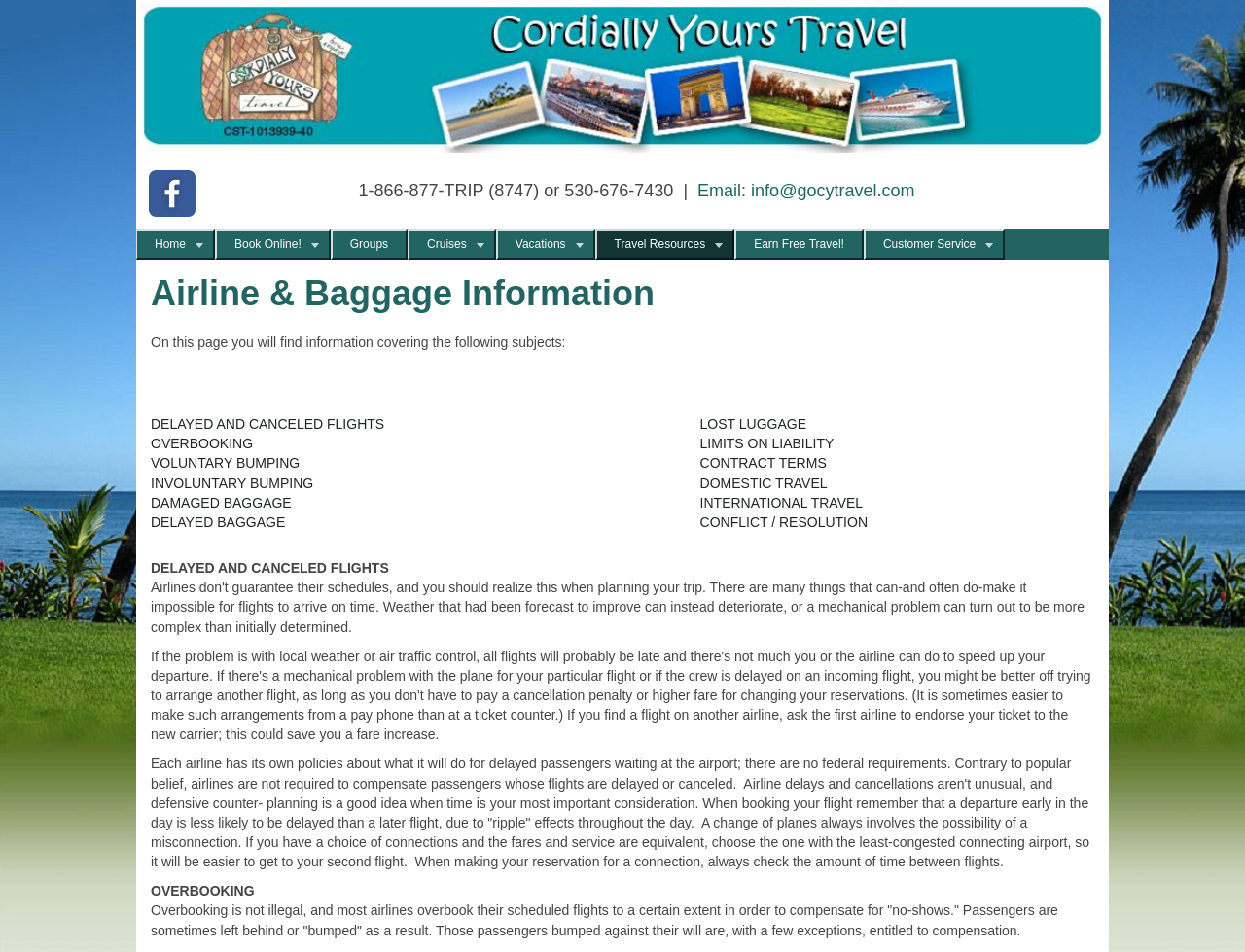Look at the image and write a detailed answer to the question: 
What is the reason for airlines overbooking their flights?

According to the webpage, airlines overbook their flights to a certain extent to compensate for passengers who do not show up for their flights, also known as 'no-shows', which helps to minimize losses.